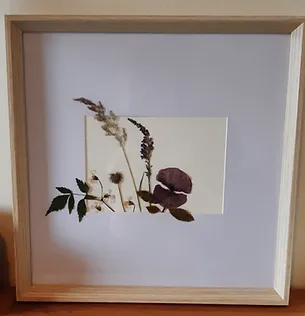Give a thorough explanation of the elements present in the image.

The image features a beautifully crafted handmade pressed flower picture, showcasing a variety of delicate botanical elements. The artwork is framed in a light wood frame, which complements the pastel colors of the pressed flowers. In the composition, grey poppy flowers and assorted grasses are artistically arranged against a pale background, highlighting their intricate details and textures.

This unique art piece is a celebration of nature's beauty, designed to bring a touch of the outdoors into your home. Perfect for enthusiasts of natural décor or those looking for a distinctive gift, the piece measures 33cm x 33cm and is priced at £25. Only one is available, making it a rare addition to any collection. For those interested, a link to order the piece is provided.